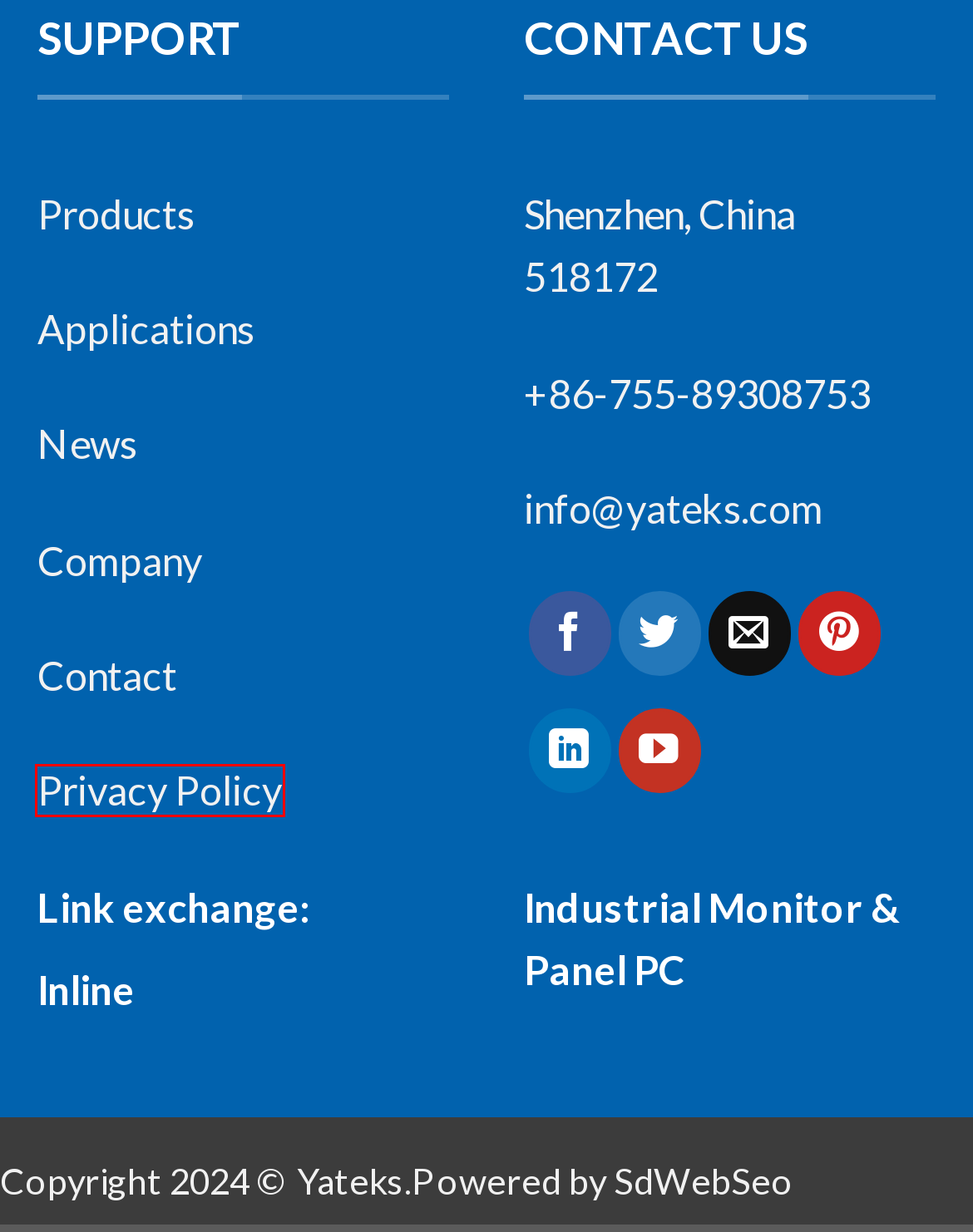Examine the webpage screenshot and identify the UI element enclosed in the red bounding box. Pick the webpage description that most accurately matches the new webpage after clicking the selected element. Here are the candidates:
A. 谷歌SEO优化教程:怎么做Google SEO入门指南
B. privacy policy - yateks.com
C. Custom Industrial Display Solutions - Touch Think
D. Company of Best Videoscope, Oil Analysis monitoring - yateks.com
E. Products of Industrial Borescope, Oil Analysis equipment - Yateks in China
F. News of Borescope, Oil Analysis Instrumenmt - yateks.com
G. Contact of Videoscope, Oil Analysis monitoring - yateks.com
H. YTD-2 Ferrous Debris Monitor - yateks.com

B